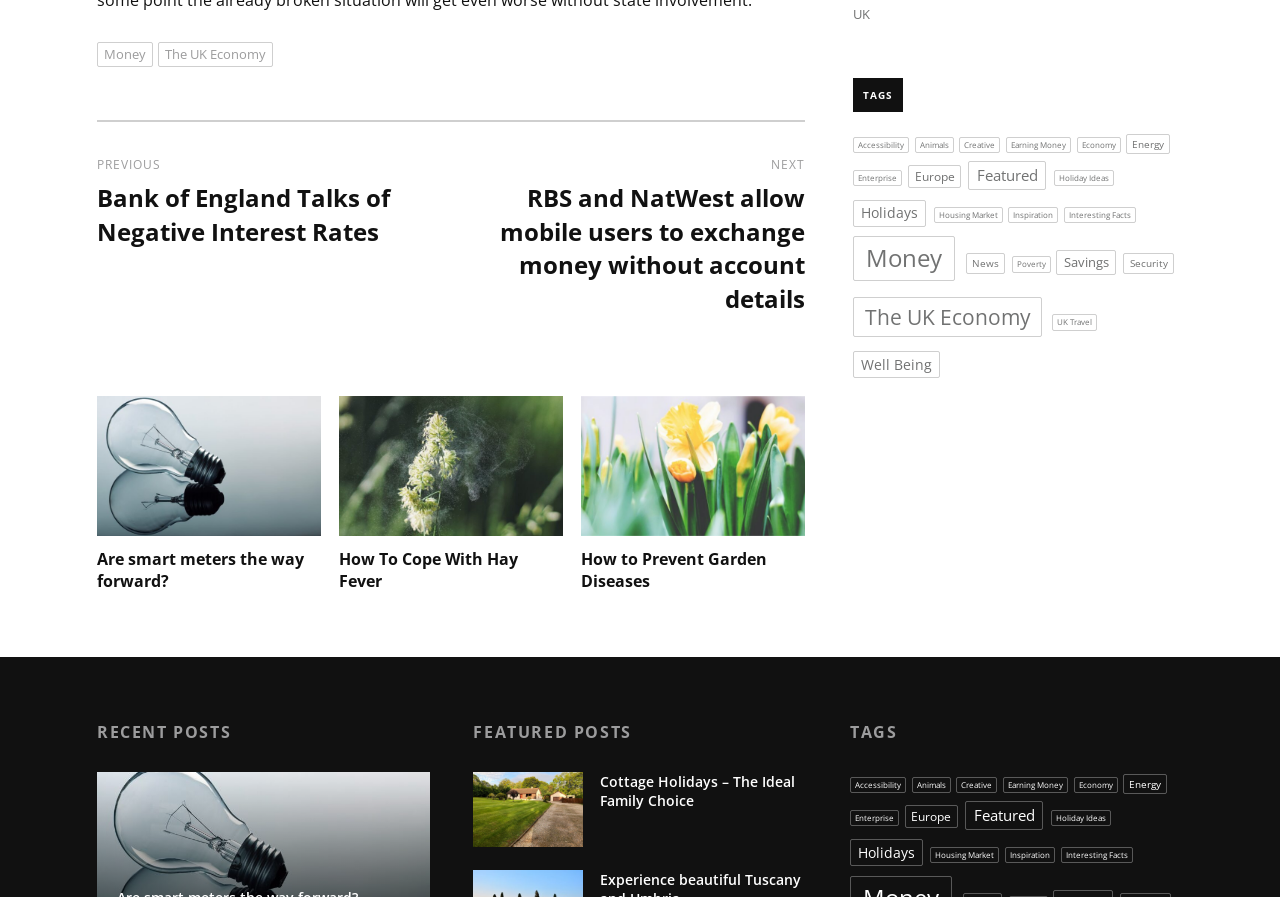Determine the bounding box coordinates of the clickable area required to perform the following instruction: "Explore the 'Economy' tag". The coordinates should be represented as four float numbers between 0 and 1: [left, top, right, bottom].

[0.841, 0.153, 0.876, 0.171]